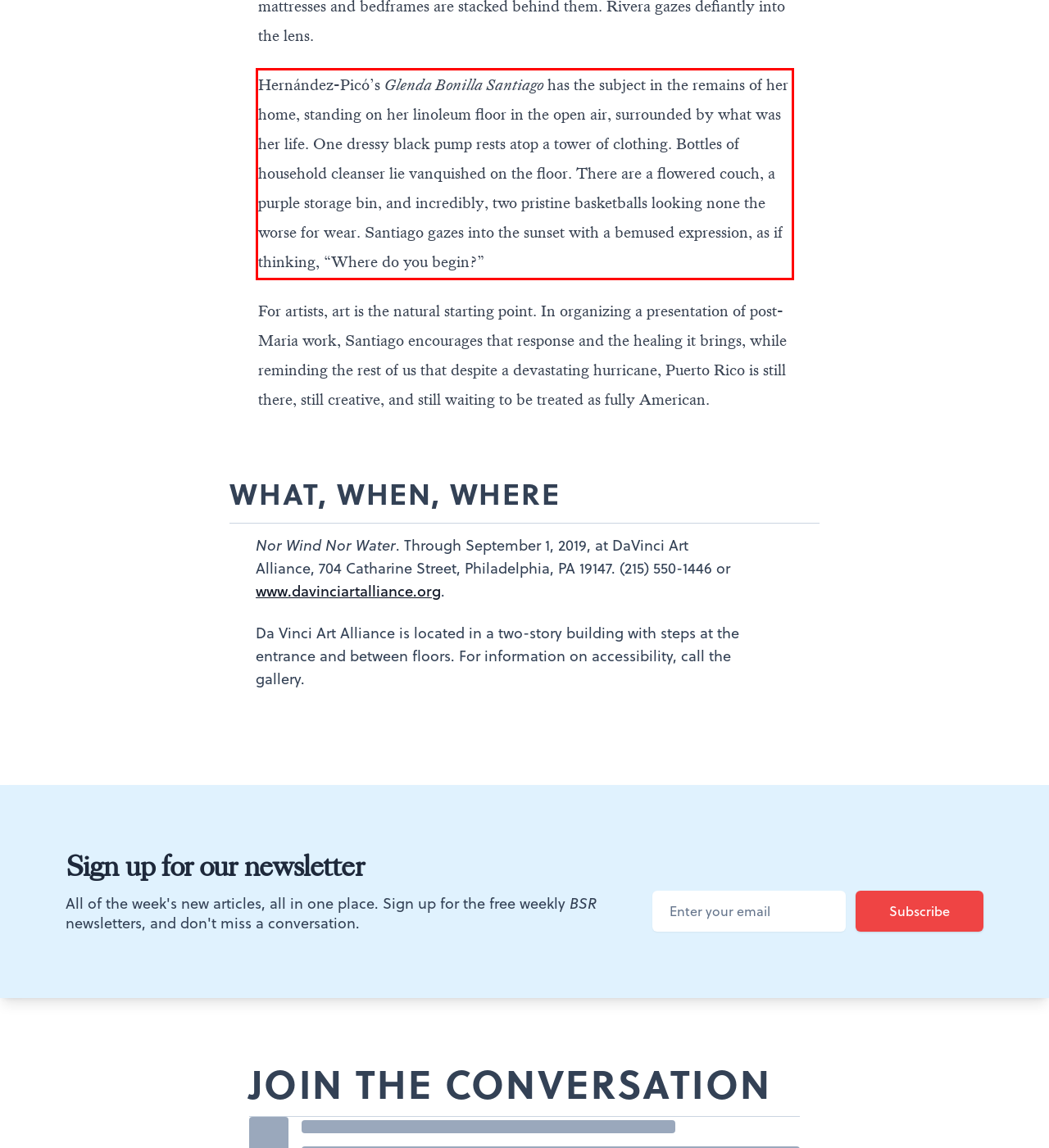Review the webpage screenshot provided, and perform OCR to extract the text from the red bounding box.

Hernández-Picó’s Glenda Bonilla Santiago has the subject in the remains of her home, standing on her linoleum floor in the open air, surrounded by what was her life. One dressy black pump rests atop a tower of clothing. Bottles of household cleanser lie vanquished on the floor. There are a flowered couch, a purple storage bin, and incredibly, two pristine basketballs looking none the worse for wear. Santiago gazes into the sunset with a bemused expression, as if thinking, “Where do you begin?”